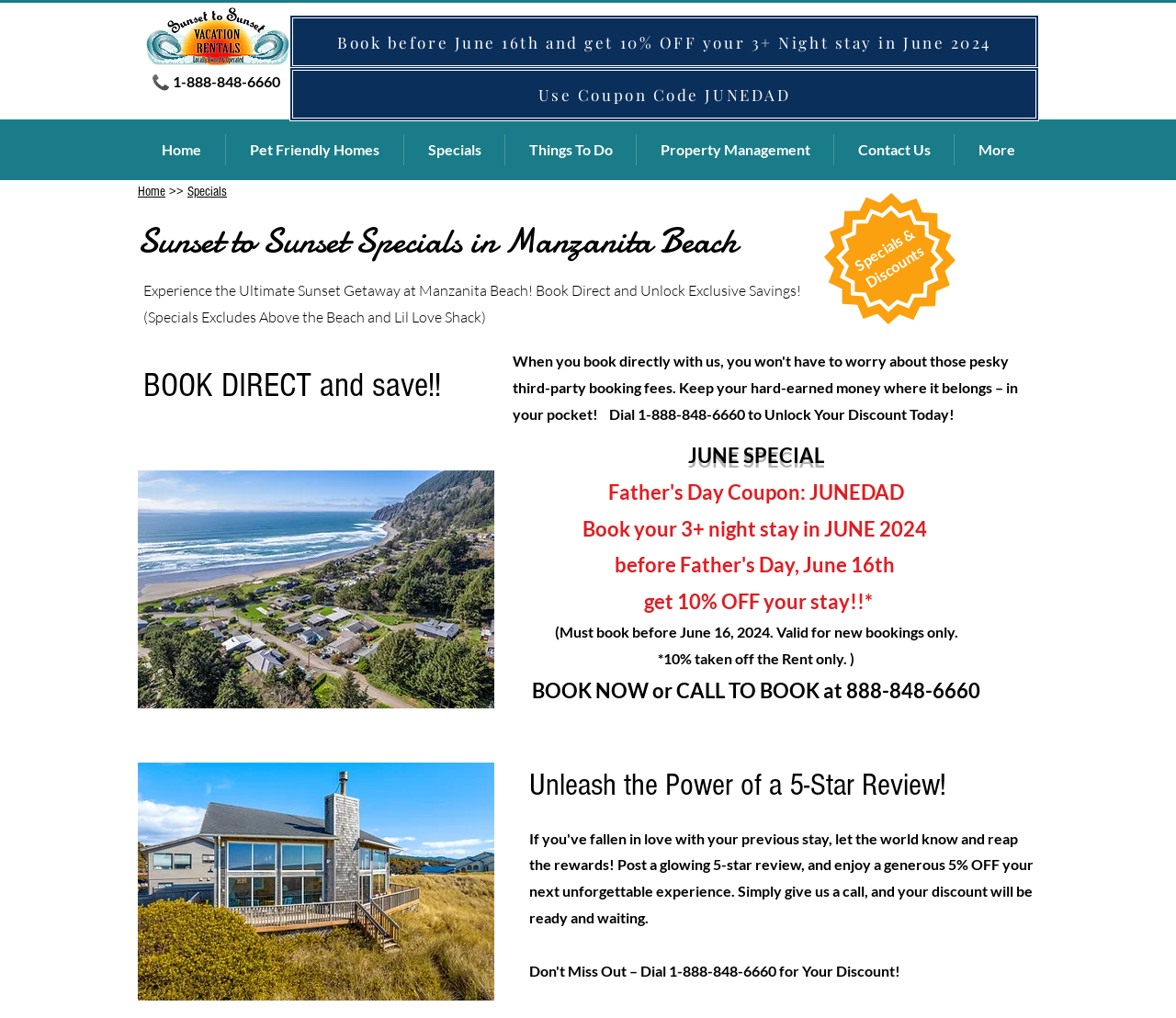Create an elaborate caption for the webpage.

This webpage is about Sunset Specials in Manzanita Beach, Oregon, featuring vacation rentals with hot tubs. At the top left corner, there is a logo of "Sunset to Sunset" with a link to the website. Next to the logo, there is a phone number "1-888-848-6660" with a link to call. 

Below the logo, there is a promotional banner that reads "Book before June 16th and get 10% OFF your 3+ Night stay in June 2024". On the top right corner, there are social media links to Facebook and Instagram.

The main navigation menu is located below the promotional banner, with links to "Home", "Pet Friendly Homes", "Specials", "Things To Do", "Property Management", and "Contact Us". There is also a "More" dropdown menu.

The main content of the webpage is divided into sections. The first section has a heading "Home >> Specials" and a subheading "Sunset to Sunset Specials in Manzanita Beach". Below the subheading, there is a paragraph of text that reads "Experience the Ultimate Sunset Getaway at Manzanita Beach! Book Direct and Unlock Exclusive Savings!". There is also a note that "Specials Excludes Above the Beach and Lil Love Shack".

The next section has a heading "Specials & Discounts" and a subheading "BOOK DIRECT and save!!". Below the subheading, there is a paragraph of text that reads "Dial 1-888-848-6660 to Unlock Your Discount Today!". 

On the left side of the webpage, there are two large images, one above the other, showcasing scenic views of Manzanita Beach. 

The next section has a heading "JUNE SPECIAL" and describes a promotion where booking a 3+ night stay in June 2024 will get 10% off the stay. The section also includes the terms and conditions of the promotion.

Finally, there is a call-to-action button that reads "BOOK NOW or CALL TO BOOK at 888-848-6660". Below the button, there is a heading "Unleash the Power of a 5-Star Review!" and another image showcasing a scenic view of Manzanita Beach.